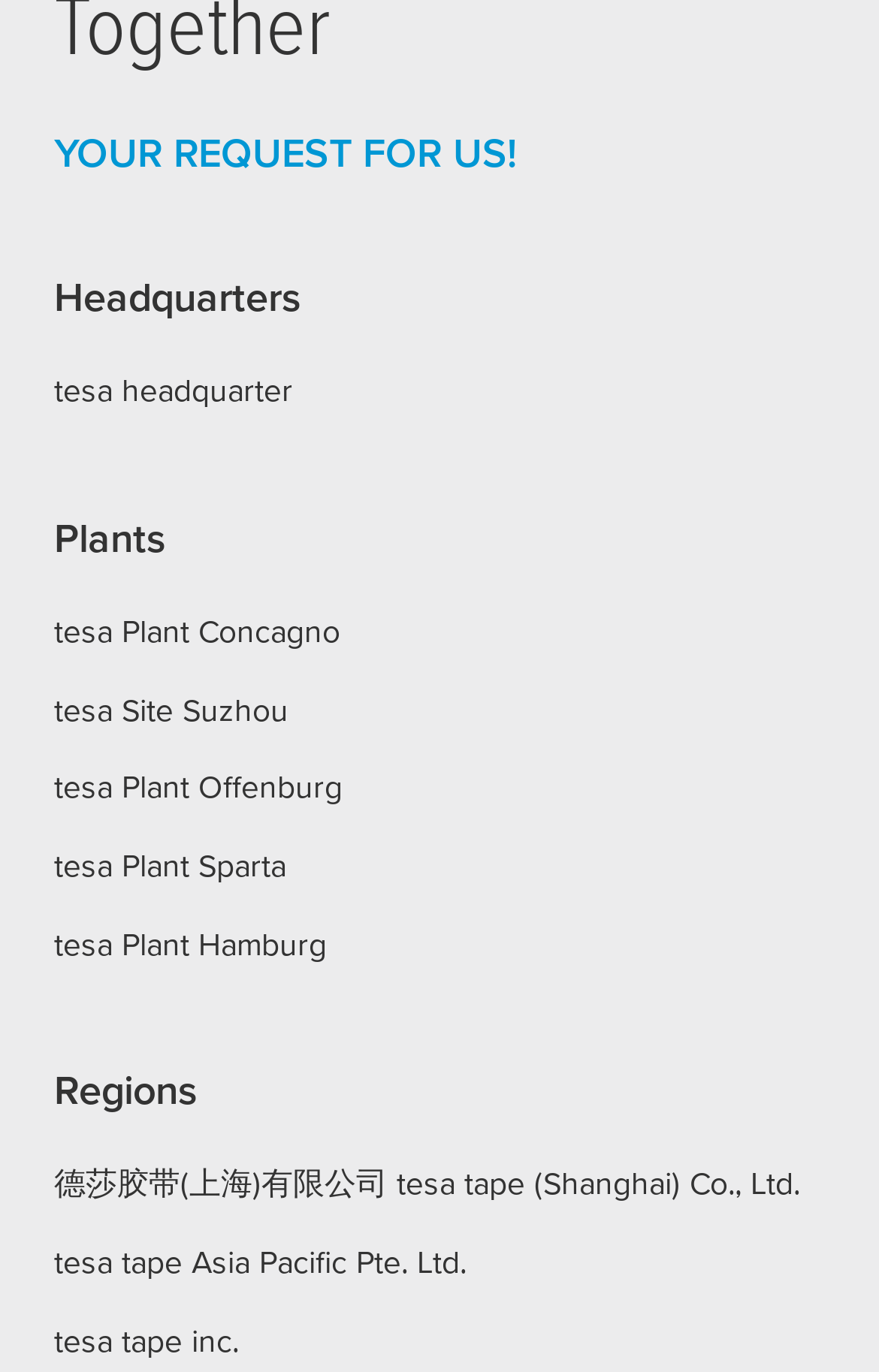How many links are under the 'Plants' section?
Please provide a single word or phrase in response based on the screenshot.

5